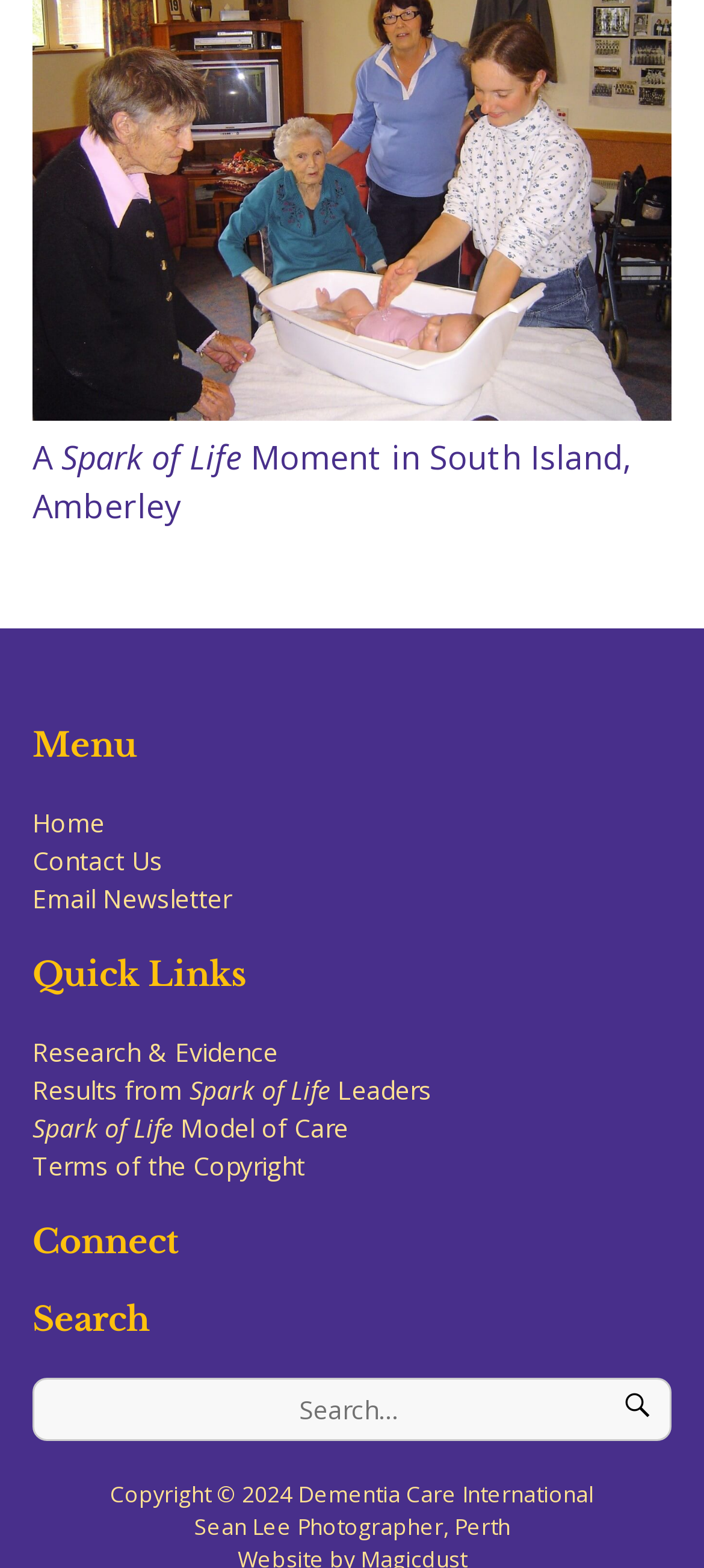Find the bounding box coordinates of the clickable element required to execute the following instruction: "Click on Home". Provide the coordinates as four float numbers between 0 and 1, i.e., [left, top, right, bottom].

[0.046, 0.514, 0.149, 0.536]